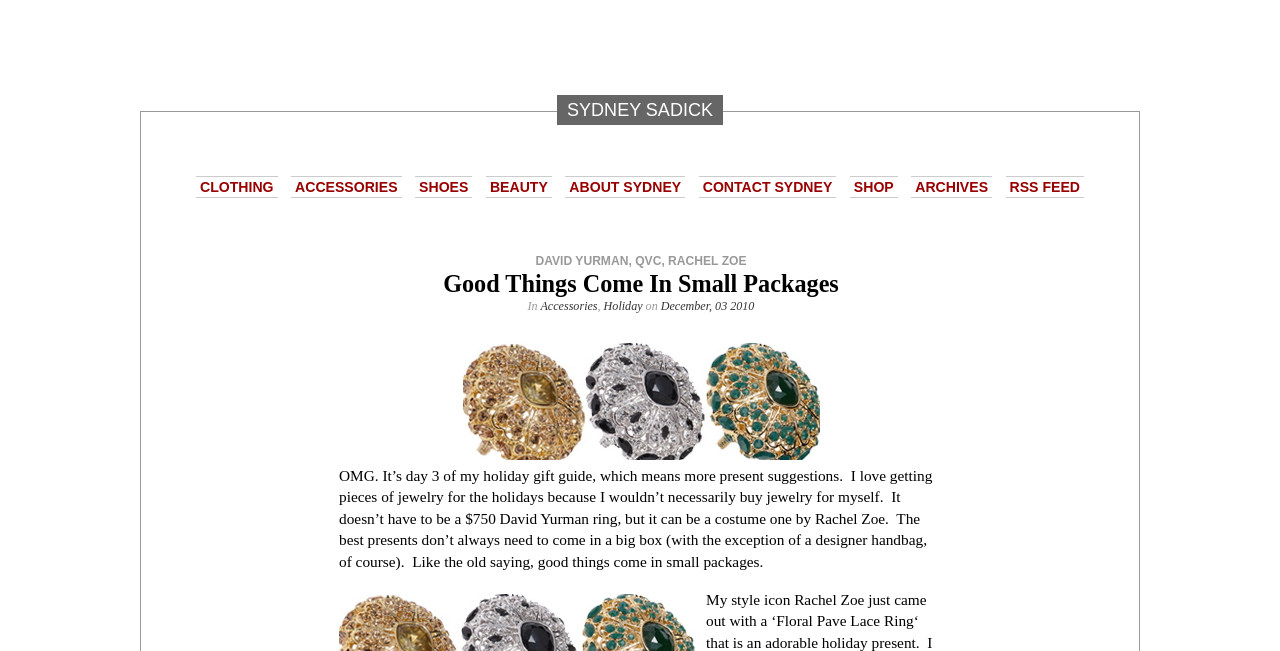Provide an in-depth caption for the webpage.

This webpage is a blog post titled "Good Things Come In Small Packages" by Sydney Sadick. At the top, there is a navigation menu with 9 links: "CLOTHING", "ACCESSORIES", "SHOES", "BEAUTY", "ABOUT SYDNEY", "CONTACT SYDNEY", "SHOP", "ARCHIVES", and "RSS FEED". Below the navigation menu, there is a heading with the title of the blog post.

The main content of the blog post is a paragraph of text that discusses holiday gift ideas, specifically jewelry. The text mentions David Yurman and Rachel Zoe as brands that offer jewelry options. There is also a mention of a designer handbag as an exception to the idea that good things come in small packages.

To the left of the main content, there is an image that takes up about a quarter of the page. Above the image, there are three links: "DAVID YURMAN", "QVC", and "RACHEL ZOE", separated by commas. Below the image, there are three more links: "Accessories", "Holiday", and a date "December, 03 2010".

Overall, the webpage has a simple layout with a clear hierarchy of elements, making it easy to navigate and read.